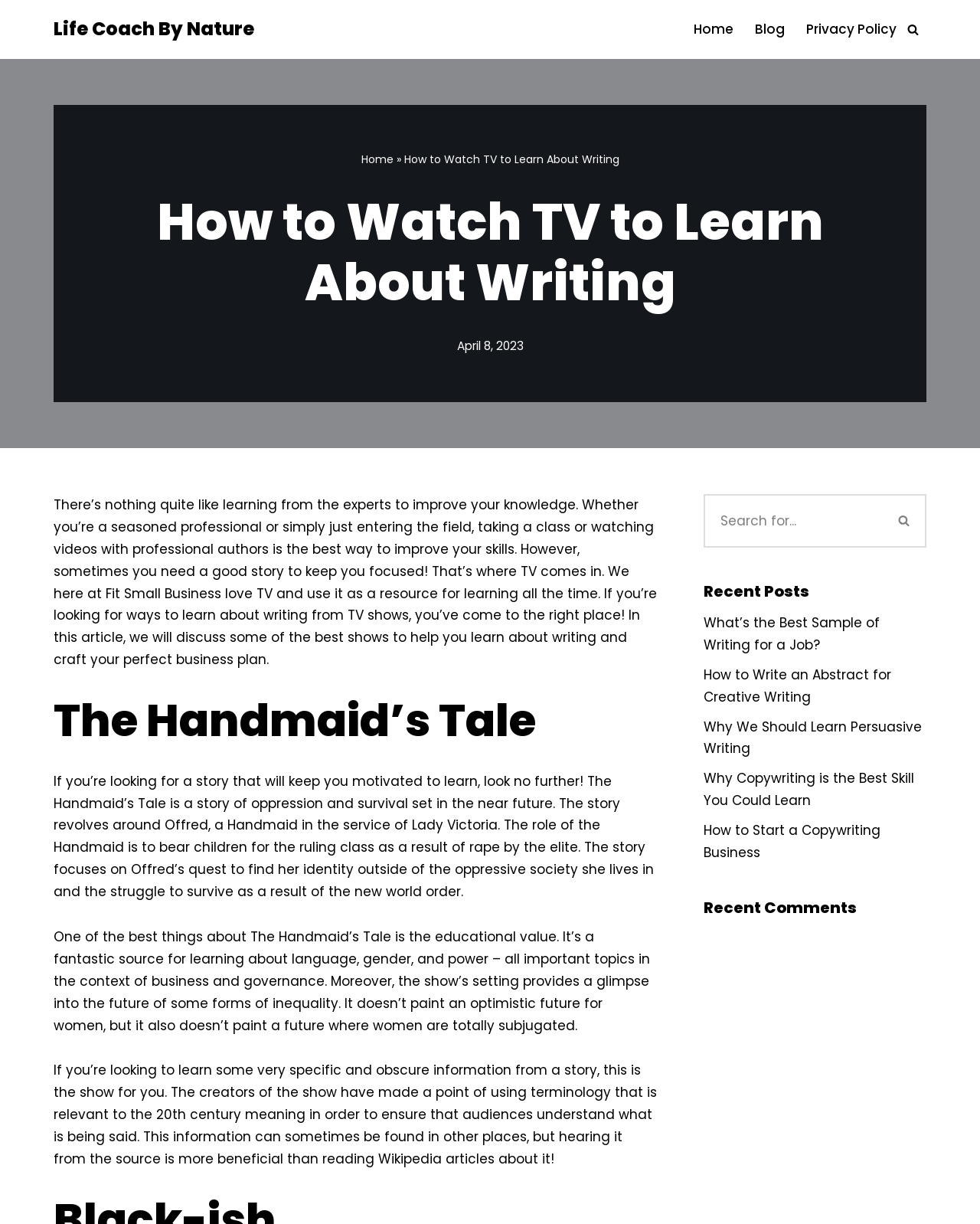Look at the image and answer the question in detail:
What is the name of the TV show mentioned in the article?

I determined the name of the TV show by looking at the heading element with the text 'The Handmaid’s Tale' which is located within the article content, indicating it is a TV show being discussed.